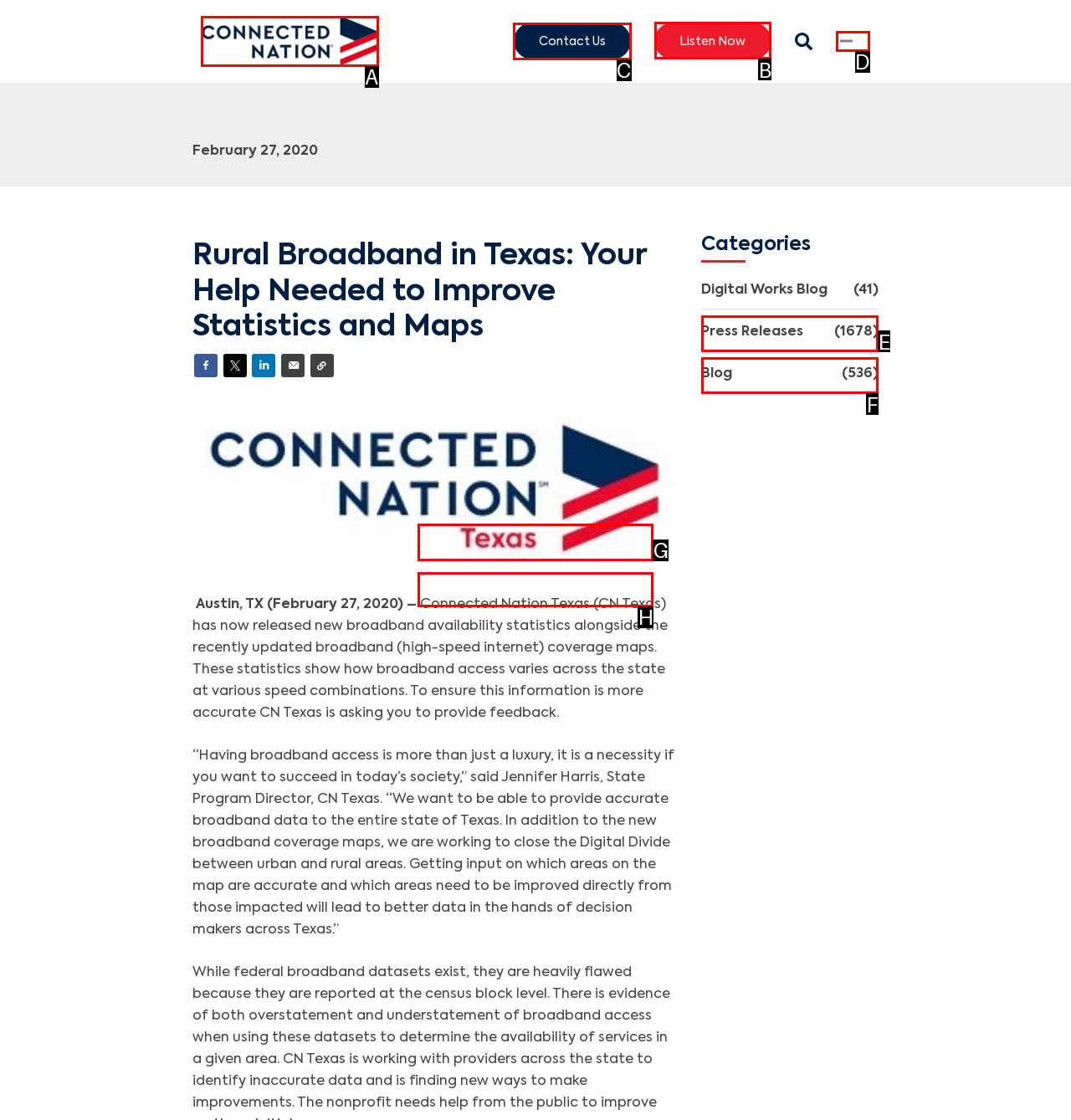Which option should be clicked to execute the following task: Listen Now? Respond with the letter of the selected option.

B